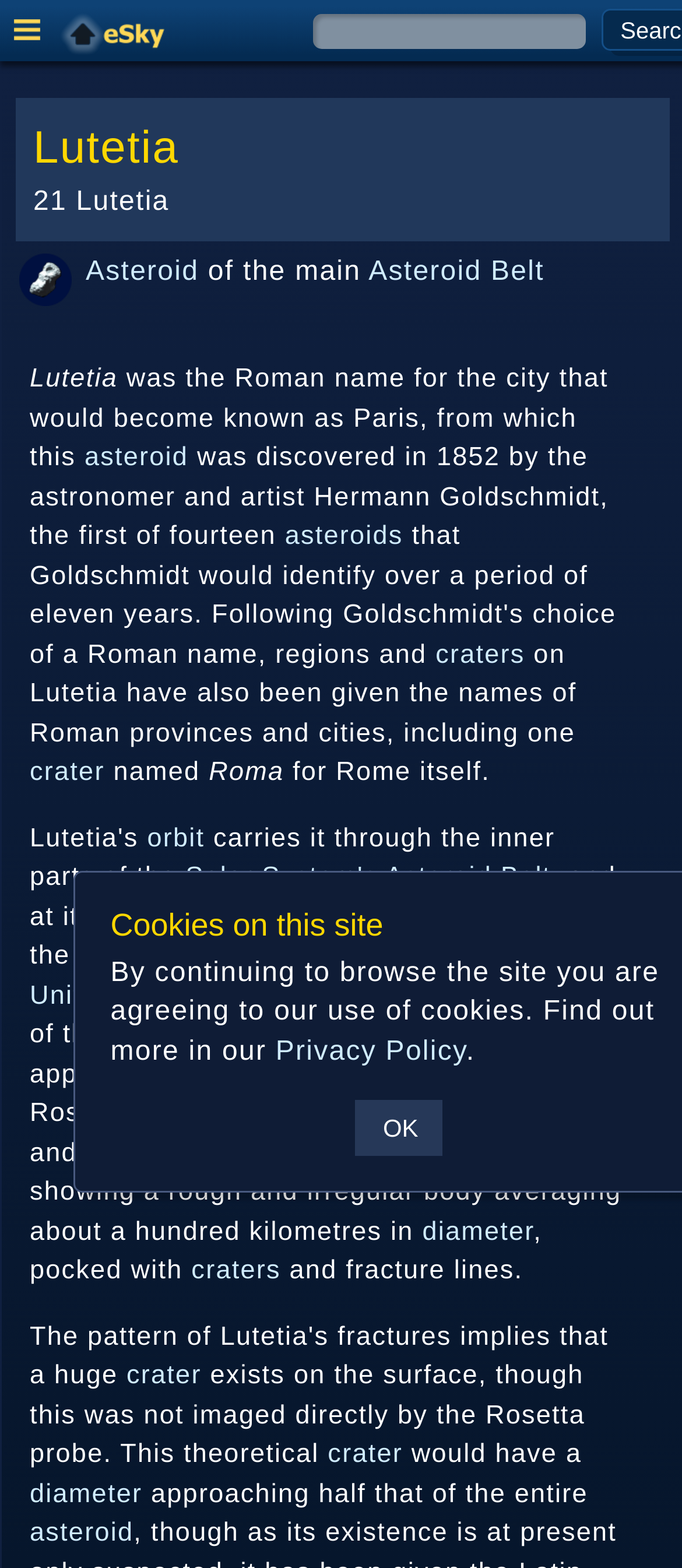Please locate the bounding box coordinates of the region I need to click to follow this instruction: "Click on the 'asteroid' link".

[0.124, 0.283, 0.276, 0.302]